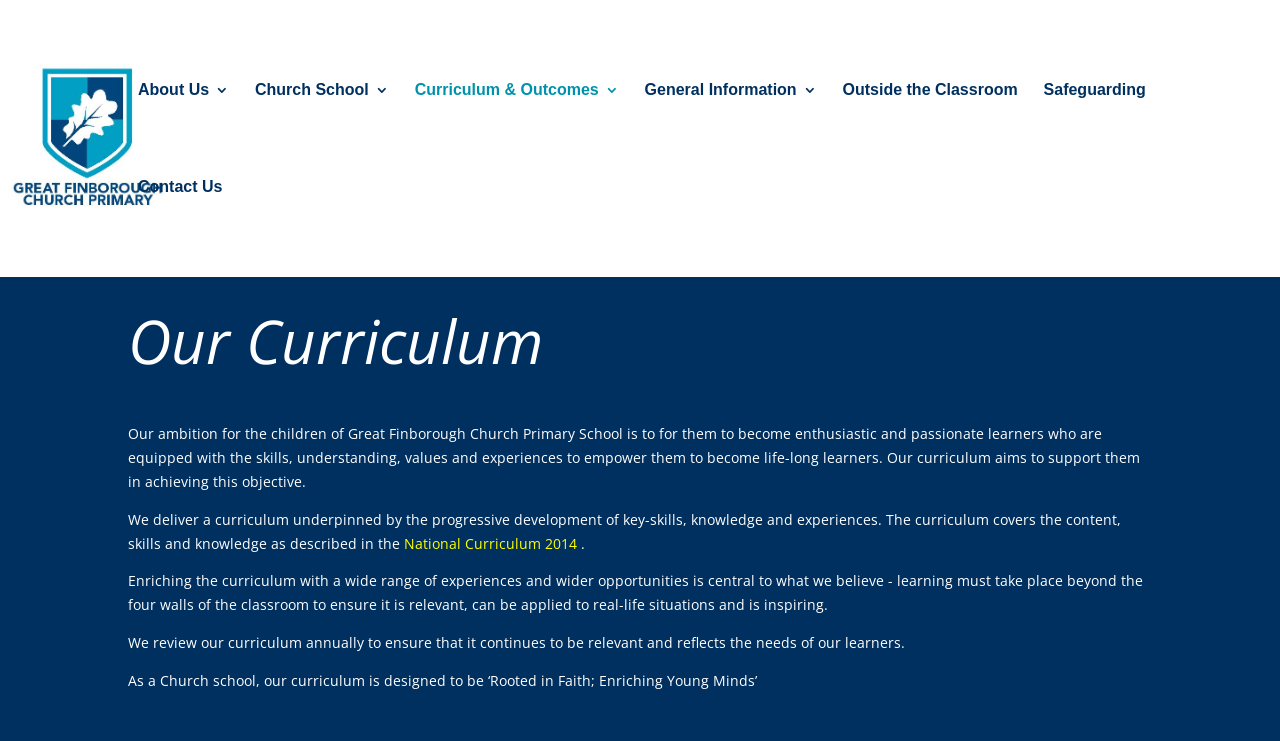Indicate the bounding box coordinates of the element that needs to be clicked to satisfy the following instruction: "go to Great Finborough Church Primary School homepage". The coordinates should be four float numbers between 0 and 1, i.e., [left, top, right, bottom].

[0.026, 0.174, 0.157, 0.196]